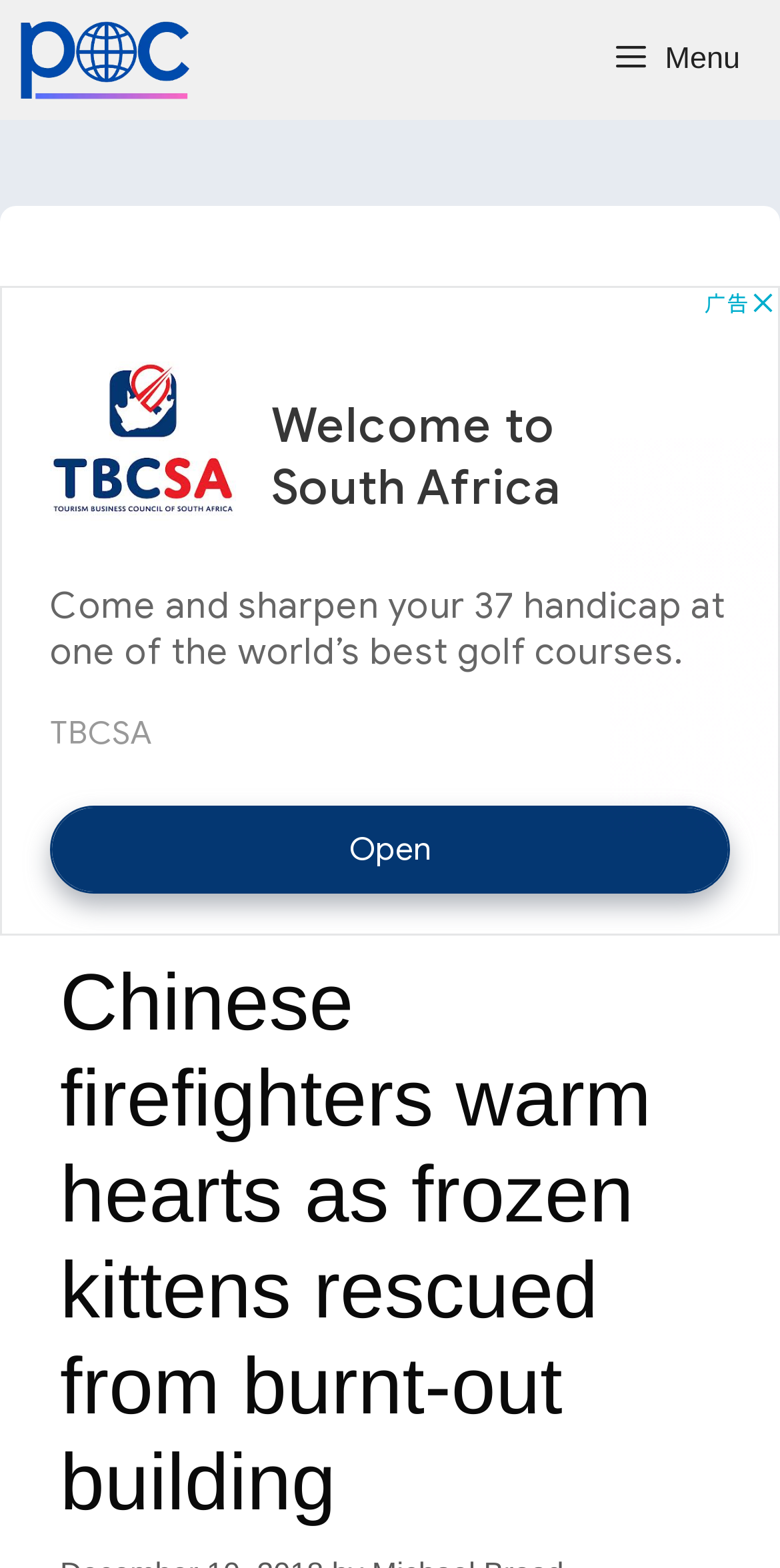Create a detailed summary of all the visual and textual information on the webpage.

The webpage features a prominent heading that reads "Chinese firefighters warm hearts as frozen kittens rescued from burnt-out building" located near the top center of the page. Below this heading, there is a navigation menu labeled "Primary" that spans the entire width of the page. Within this menu, there is a link to "Michael Broad" accompanied by a small image, positioned on the left side of the page. 

On the right side of the navigation menu, there is a button with a menu icon, which when expanded, controls a slide-out menu. Below the navigation menu, there is an iframe that takes up a significant portion of the page, likely containing an advertisement.